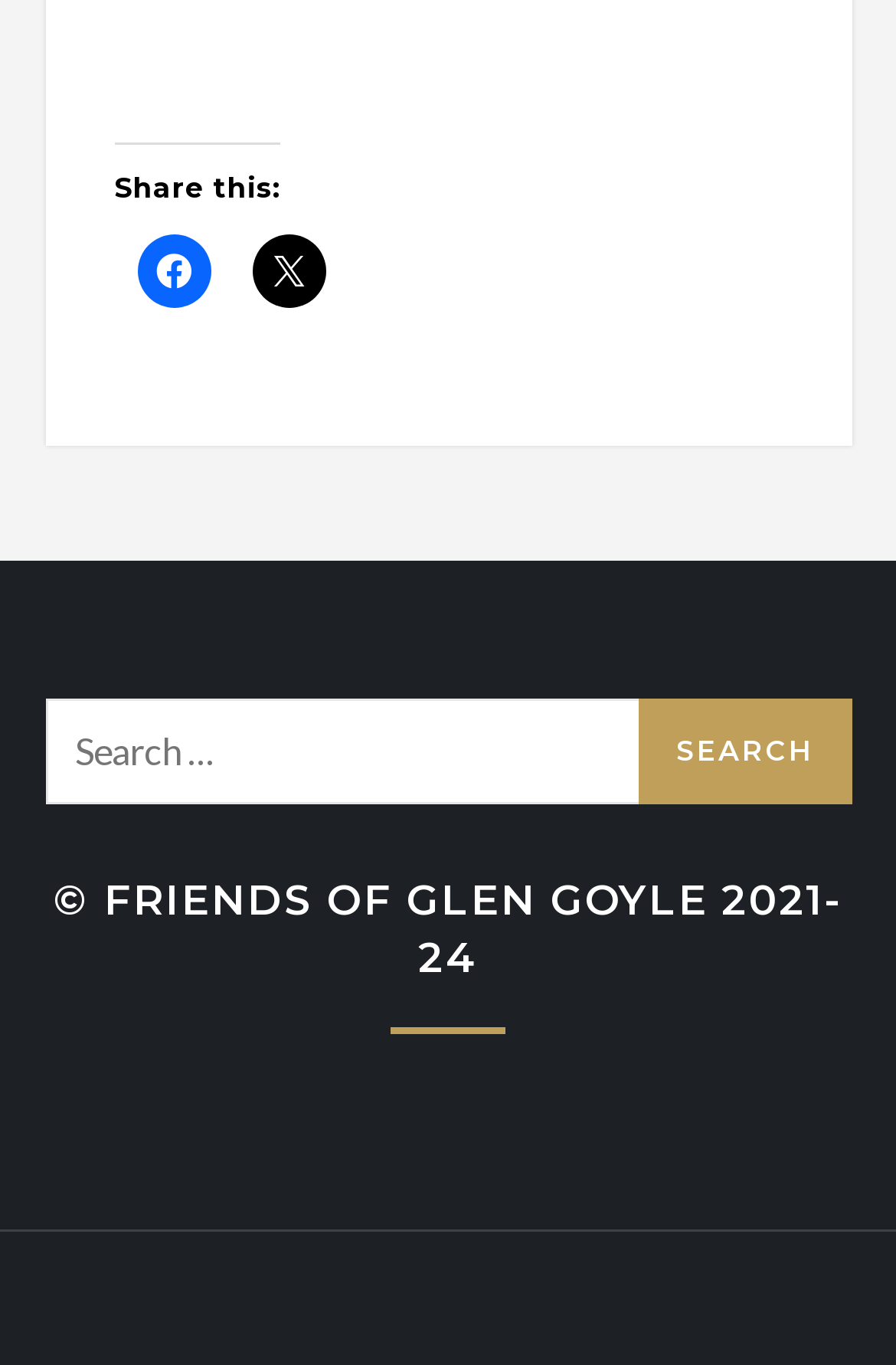How many social media platforms can you share the webpage on?
Refer to the image and provide a one-word or short phrase answer.

Two